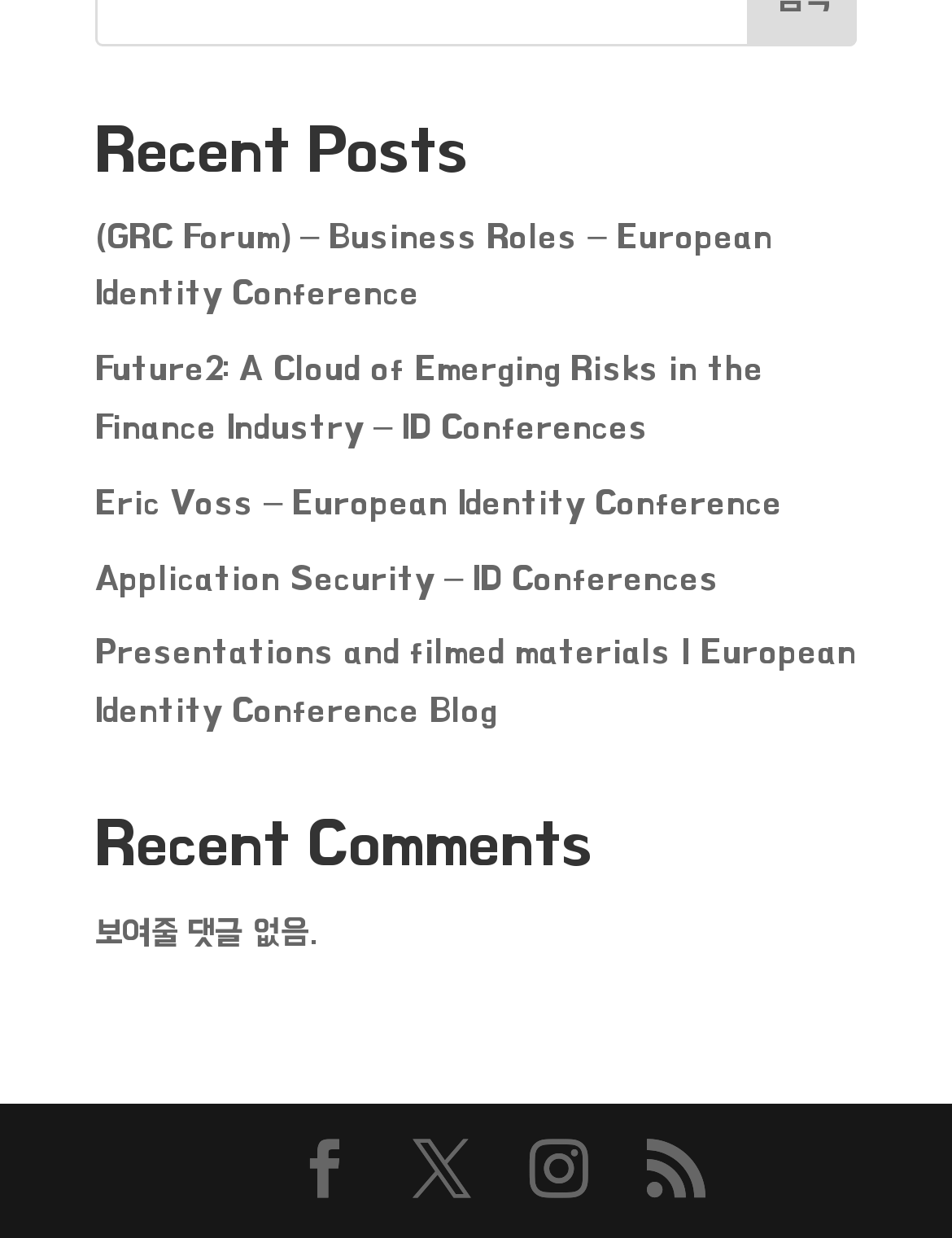Please identify the bounding box coordinates of the element's region that should be clicked to execute the following instruction: "go to GRC Forum". The bounding box coordinates must be four float numbers between 0 and 1, i.e., [left, top, right, bottom].

[0.1, 0.175, 0.812, 0.251]